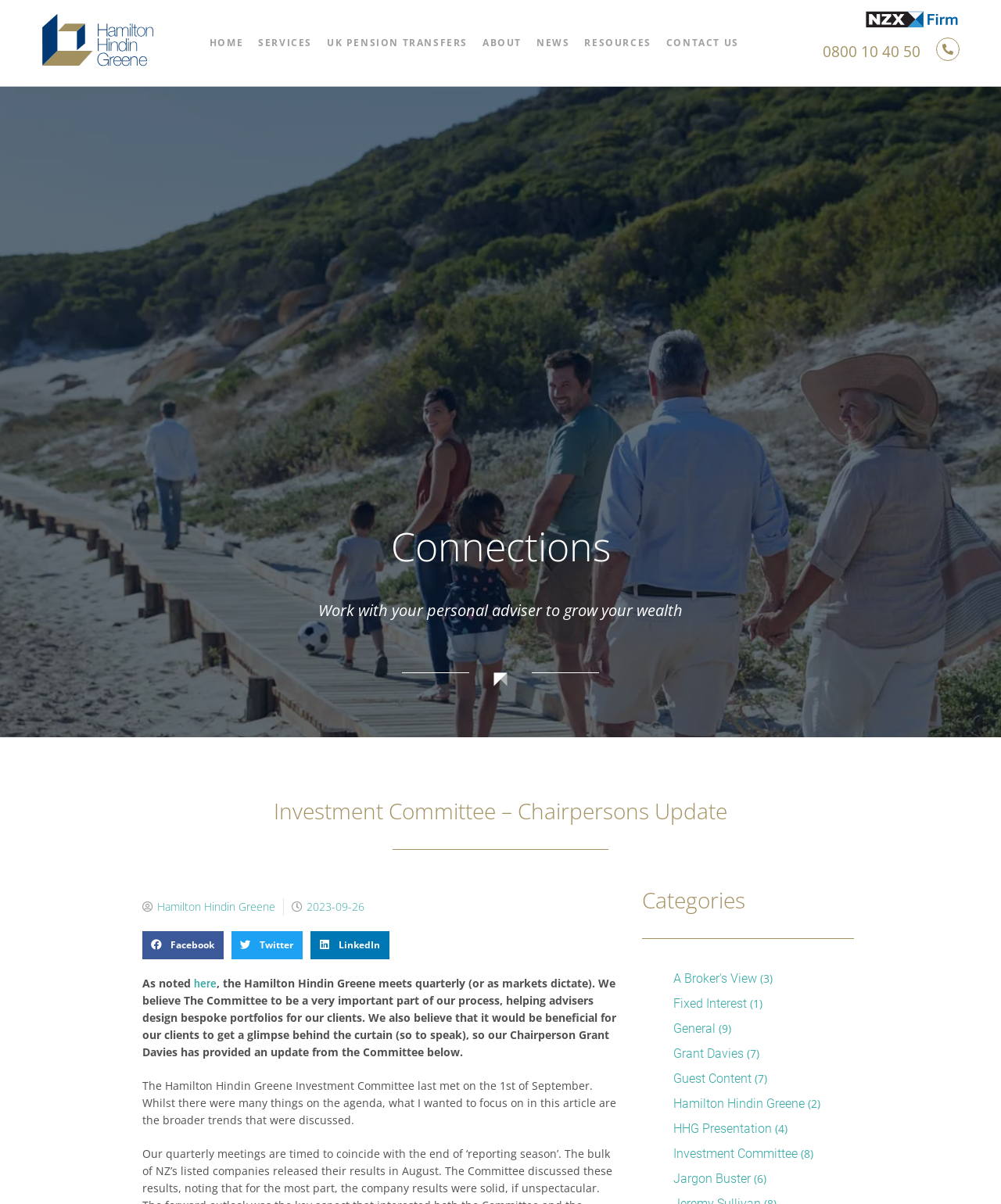Find the bounding box coordinates for the element described here: "Dashboard 2022 / 2023".

None